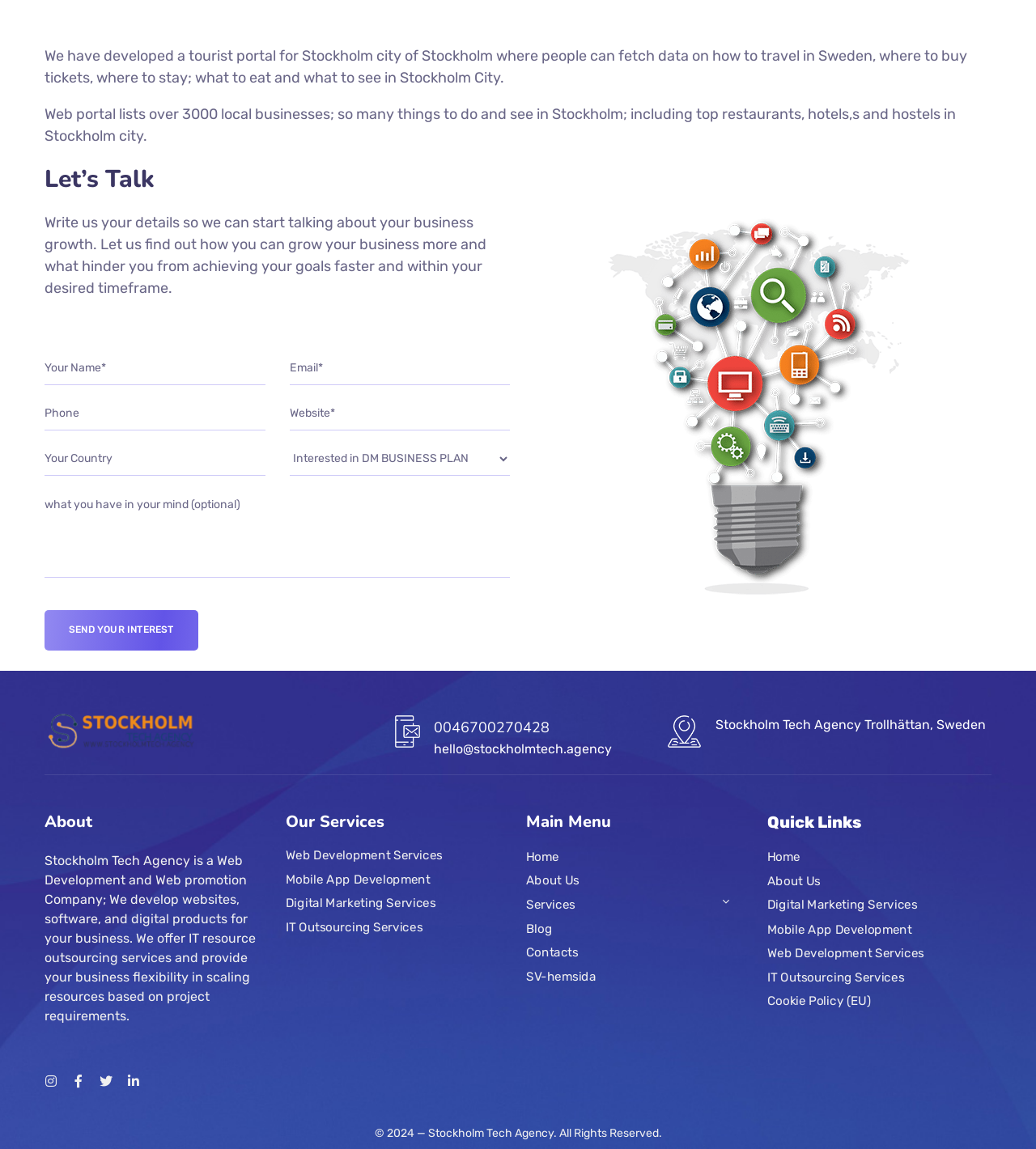Locate the bounding box coordinates of the clickable element to fulfill the following instruction: "Click the Send Your Interest button". Provide the coordinates as four float numbers between 0 and 1 in the format [left, top, right, bottom].

[0.043, 0.531, 0.191, 0.566]